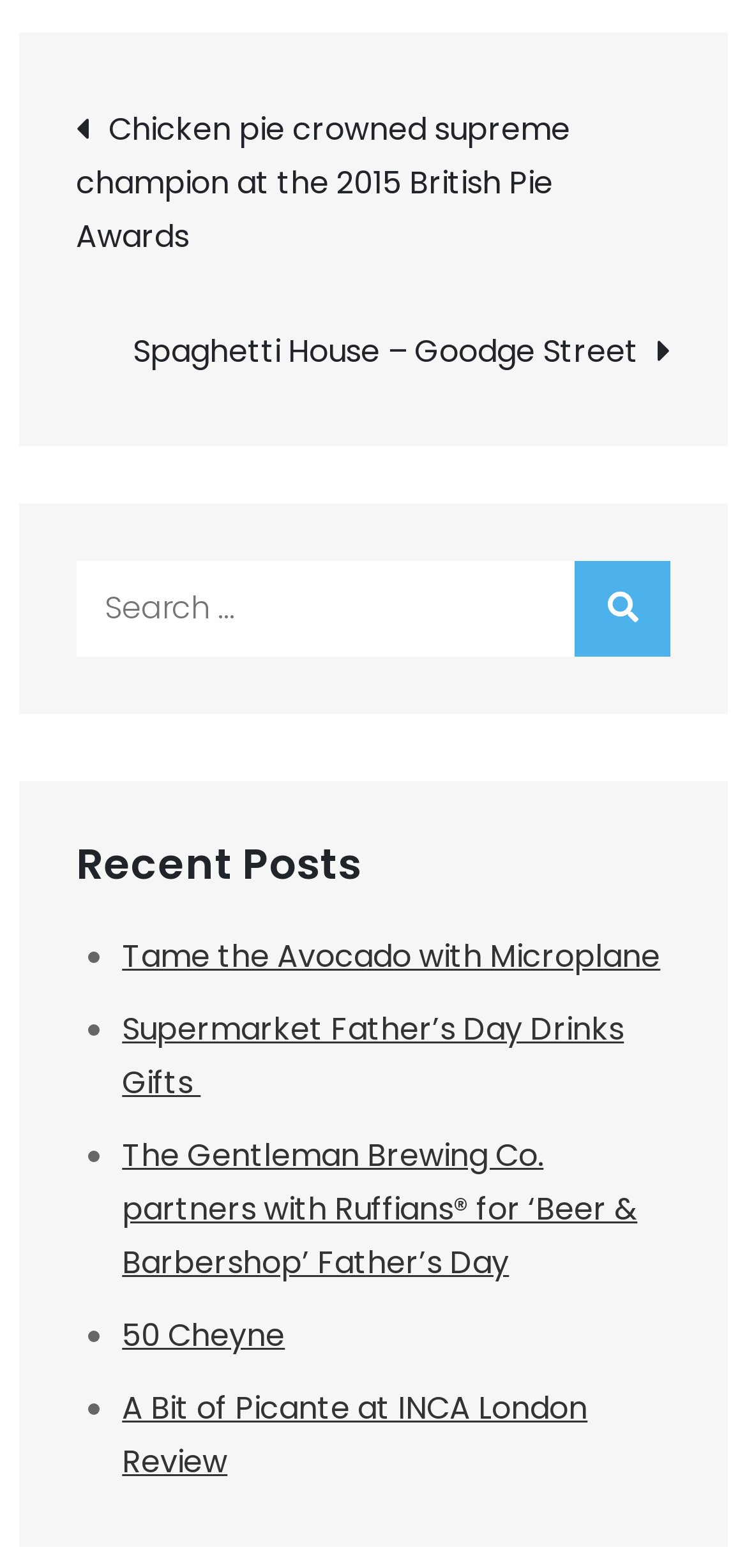Can you find the bounding box coordinates of the area I should click to execute the following instruction: "Browse 'A Bit of Picante at INCA London Review'"?

[0.163, 0.884, 0.787, 0.947]